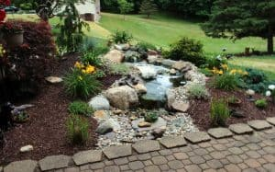Create a vivid and detailed description of the image.

This serene image showcases a beautifully landscaped area featuring a tranquil water feature, surrounded by lush greenery and vibrant flowers. The arrangement of large stones and pebbles enhances the naturalistic appeal, flowing gently through the landscape. Yellow flowers add splashes of color, complementing the greenery while the brown mulch provides a warm grounding element. The scene is framed by a well-maintained path, inviting visitors to enjoy the peaceful ambiance of this picturesque outdoor setting, perfect for relaxation or reflection.